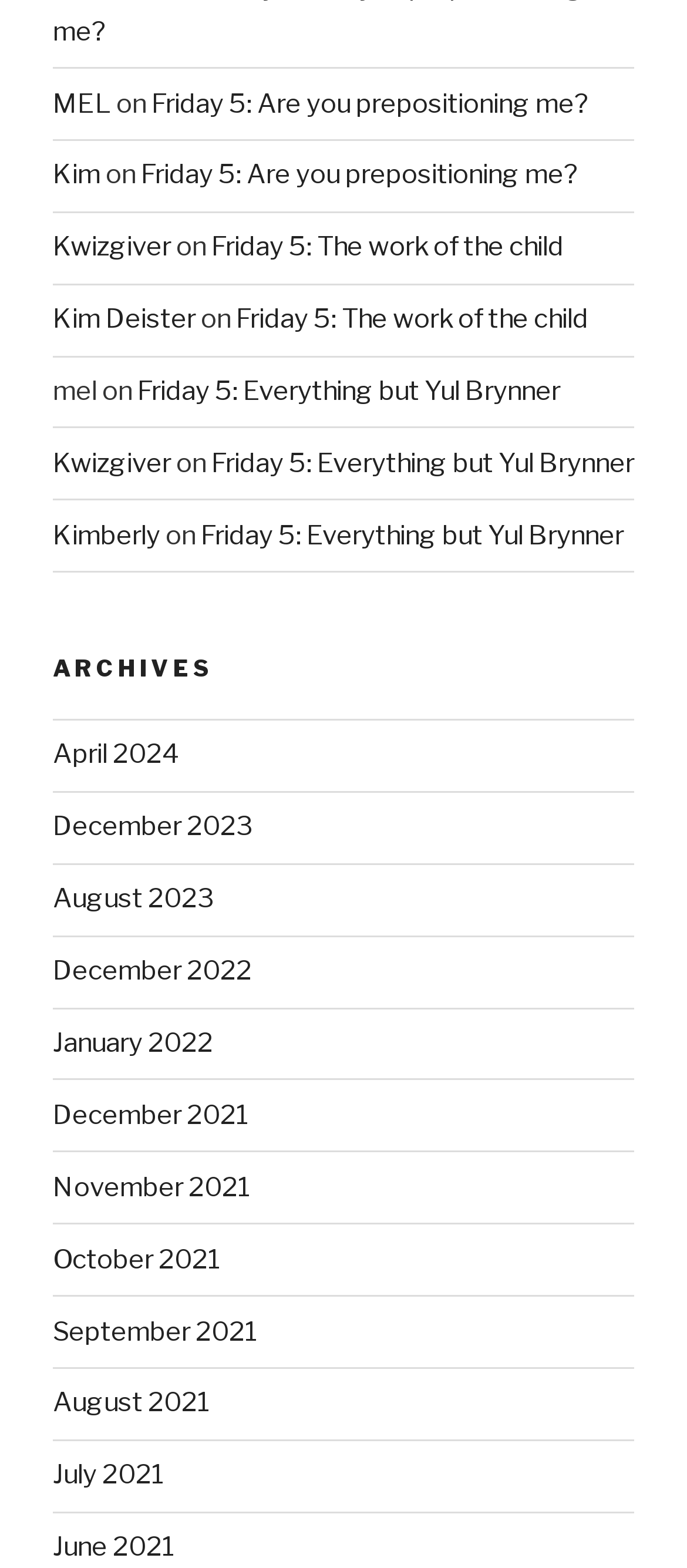Please specify the bounding box coordinates of the region to click in order to perform the following instruction: "view Friday 5: Are you prepositioning me?".

[0.221, 0.056, 0.856, 0.076]